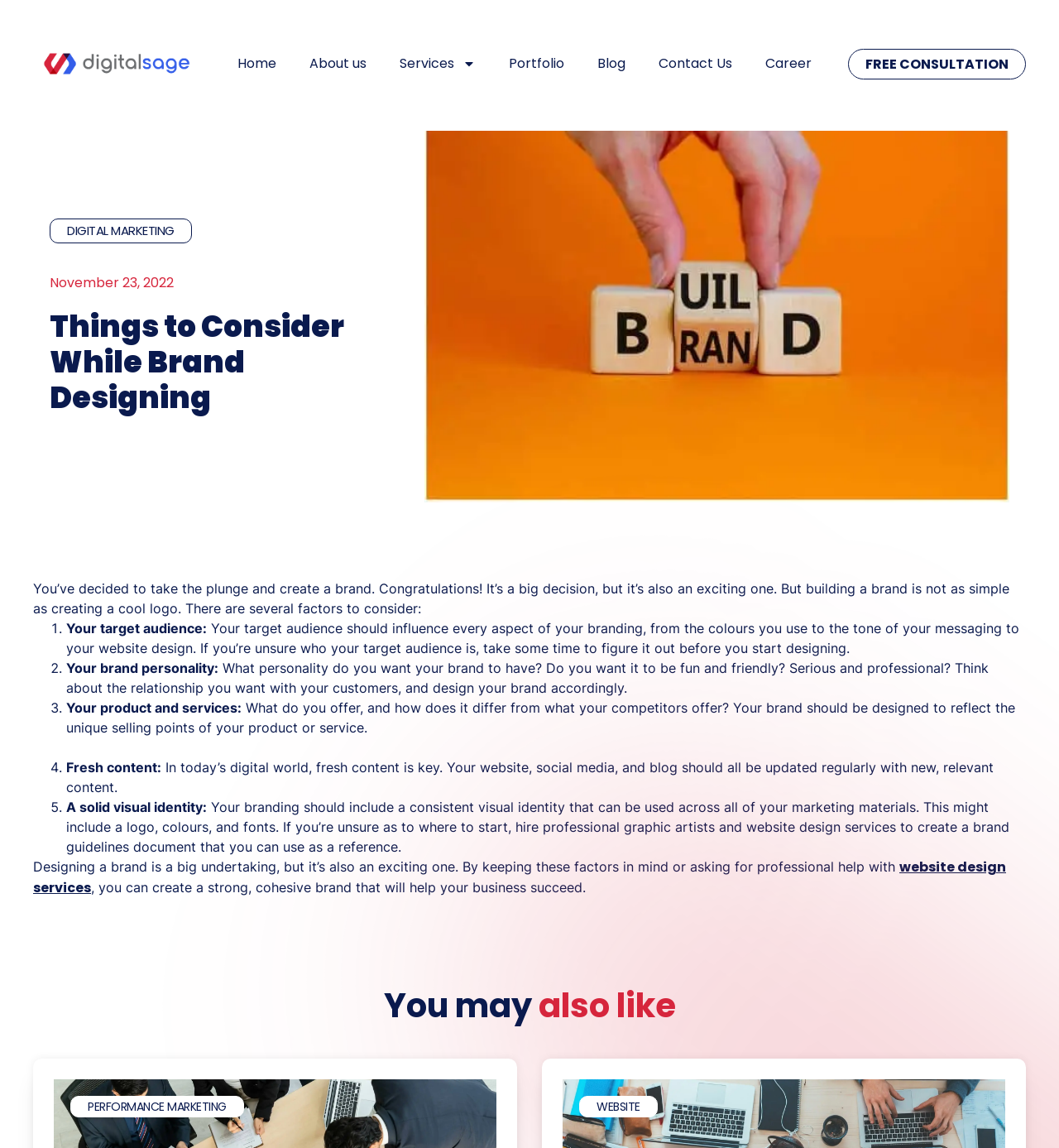Find the bounding box coordinates for the area that should be clicked to accomplish the instruction: "Learn more about 'DIGITAL MARKETING'".

[0.063, 0.193, 0.164, 0.208]